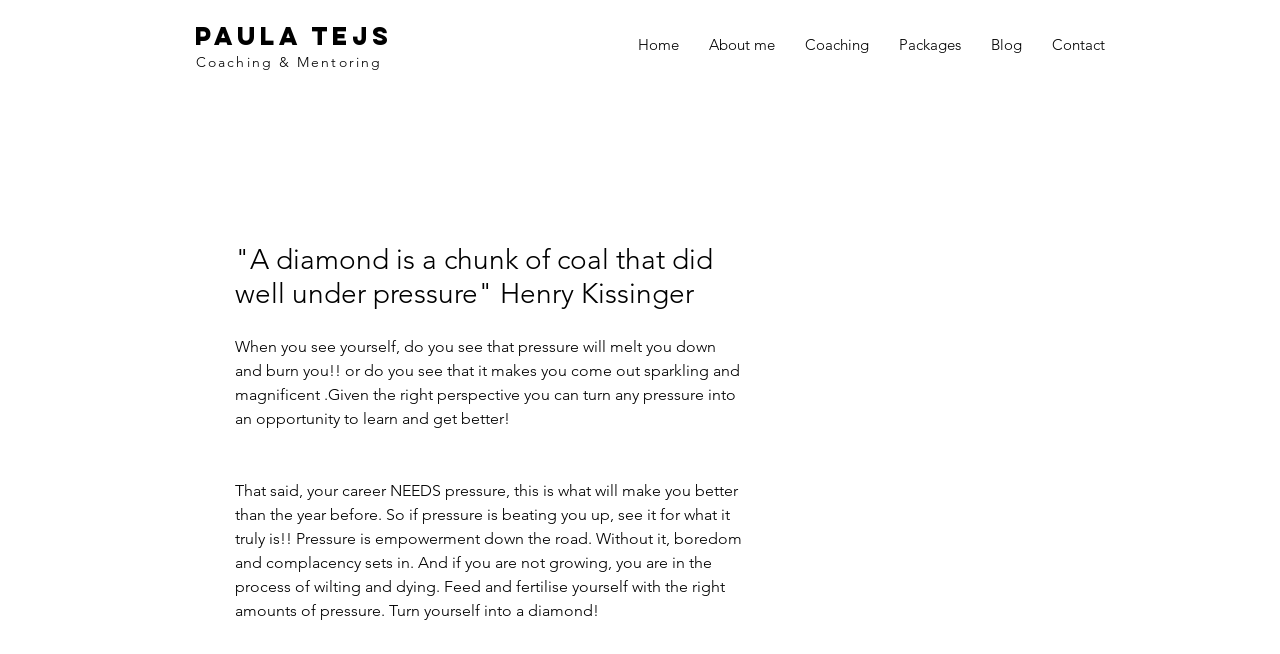What is the main theme of the webpage?
Use the image to answer the question with a single word or phrase.

Personal growth